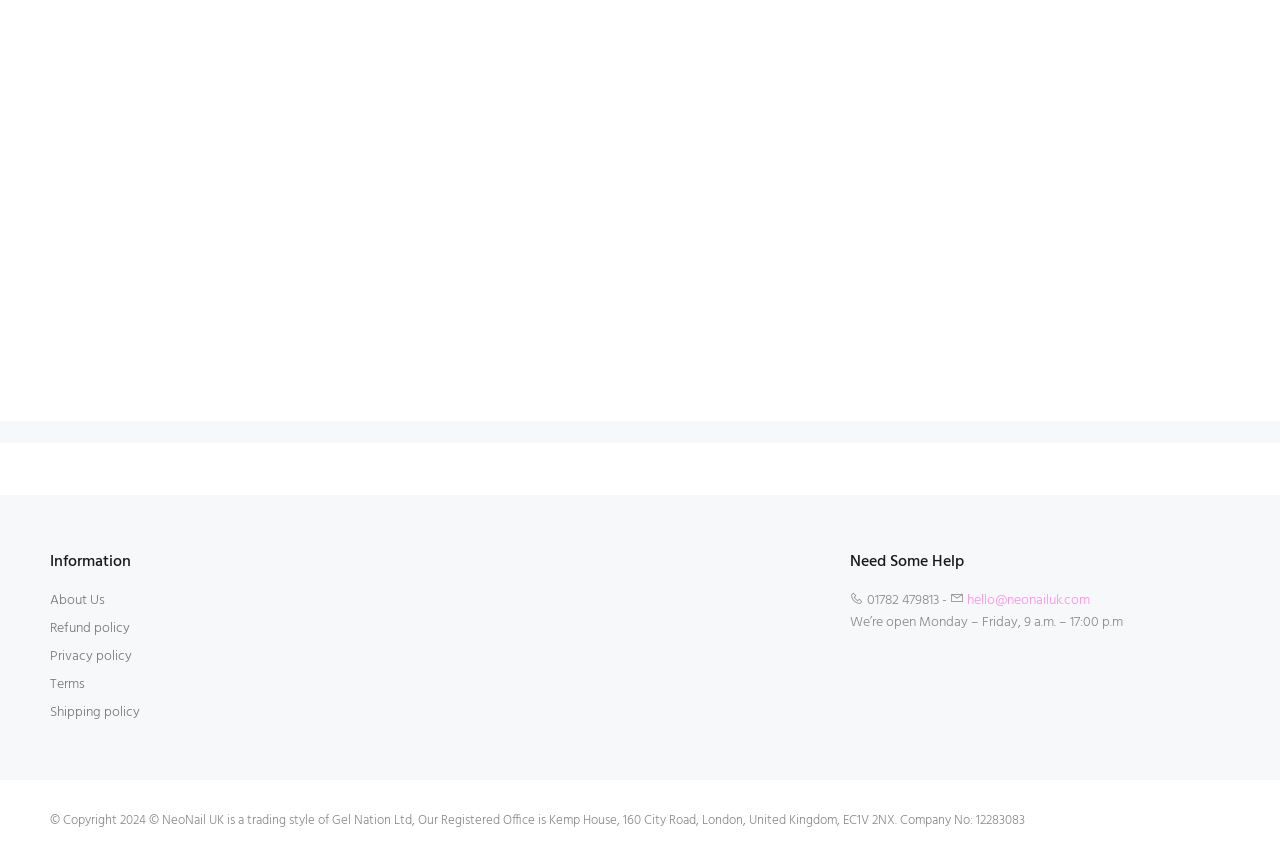What is the company name of NeoNail UK?
Look at the image and answer with only one word or phrase.

Gel Nation Ltd